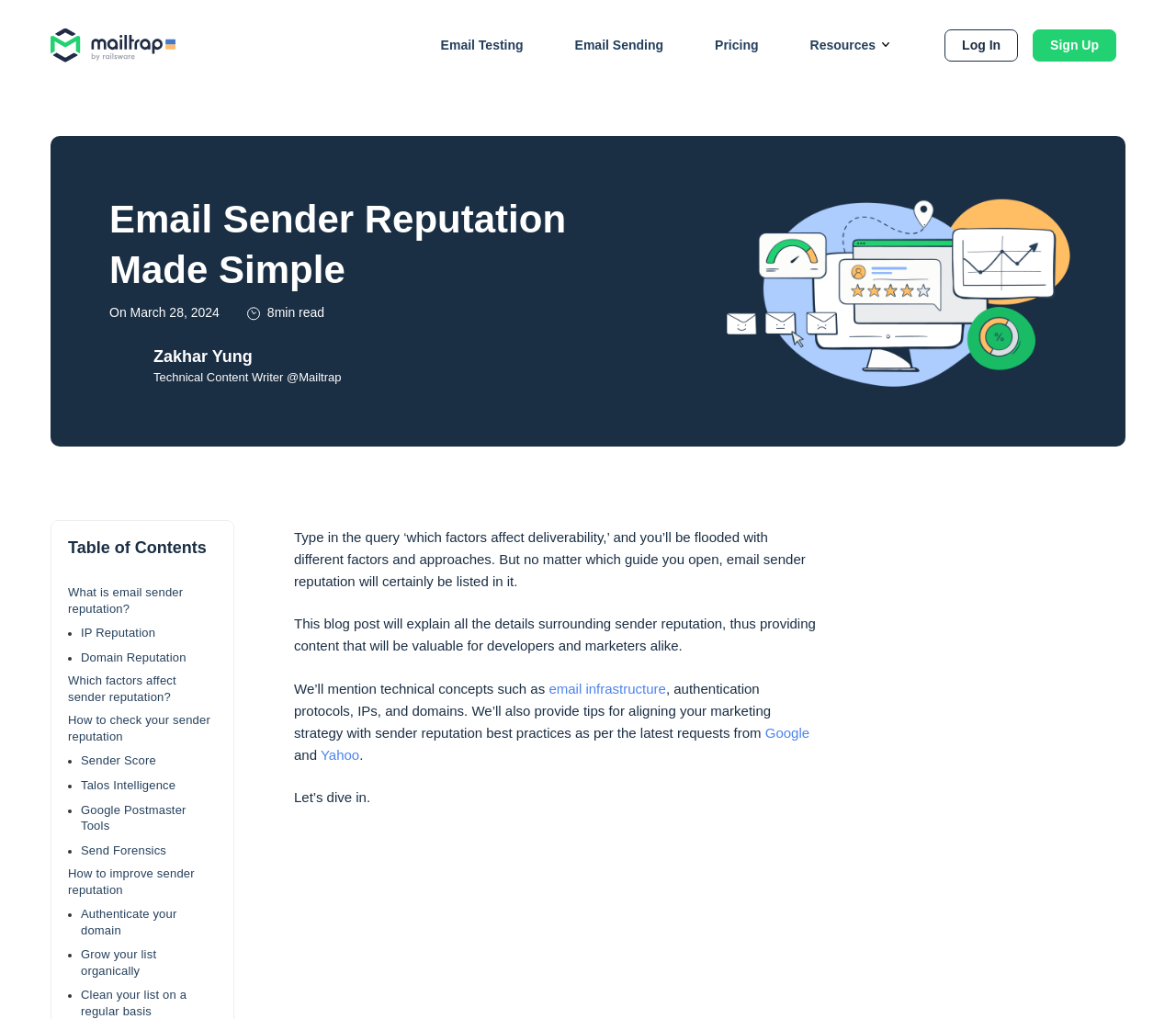Respond with a single word or short phrase to the following question: 
What is the purpose of this article?

To explain email sender reputation